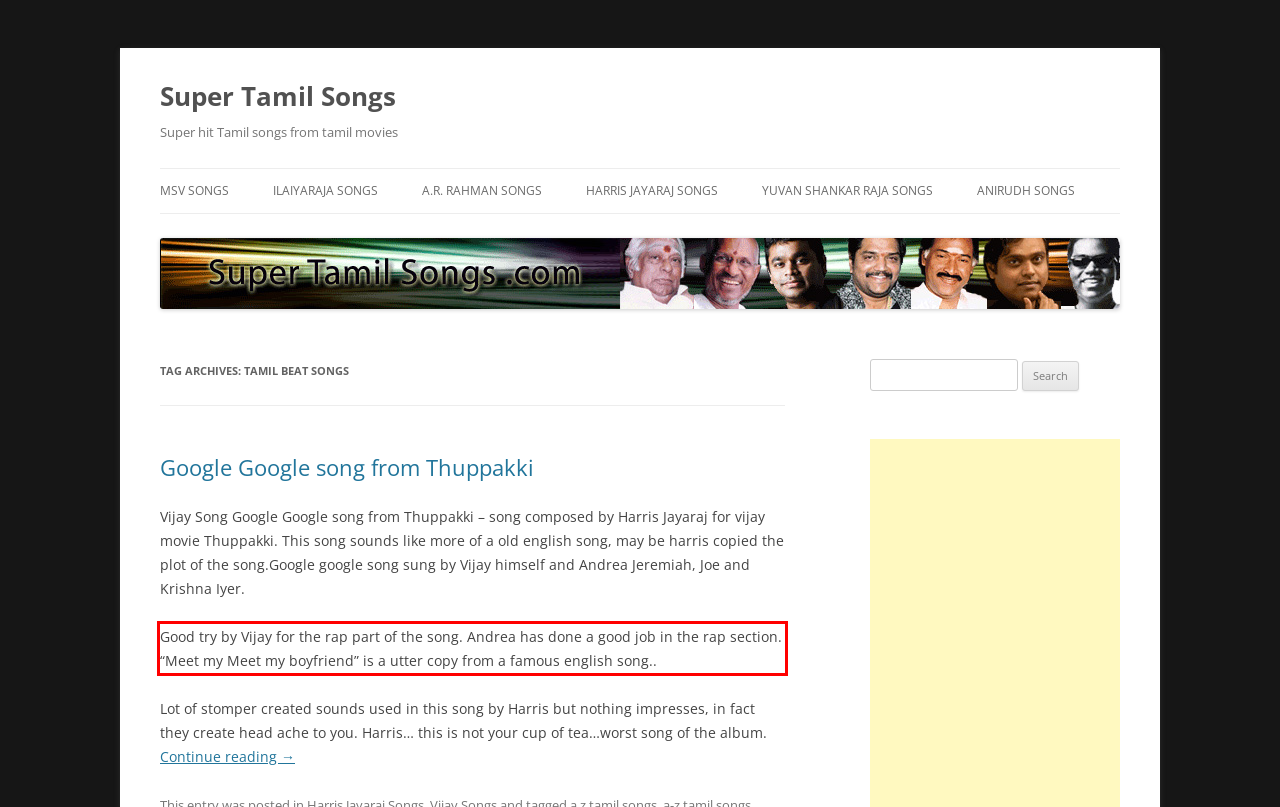Please examine the screenshot of the webpage and read the text present within the red rectangle bounding box.

Good try by Vijay for the rap part of the song. Andrea has done a good job in the rap section. “Meet my Meet my boyfriend” is a utter copy from a famous english song..